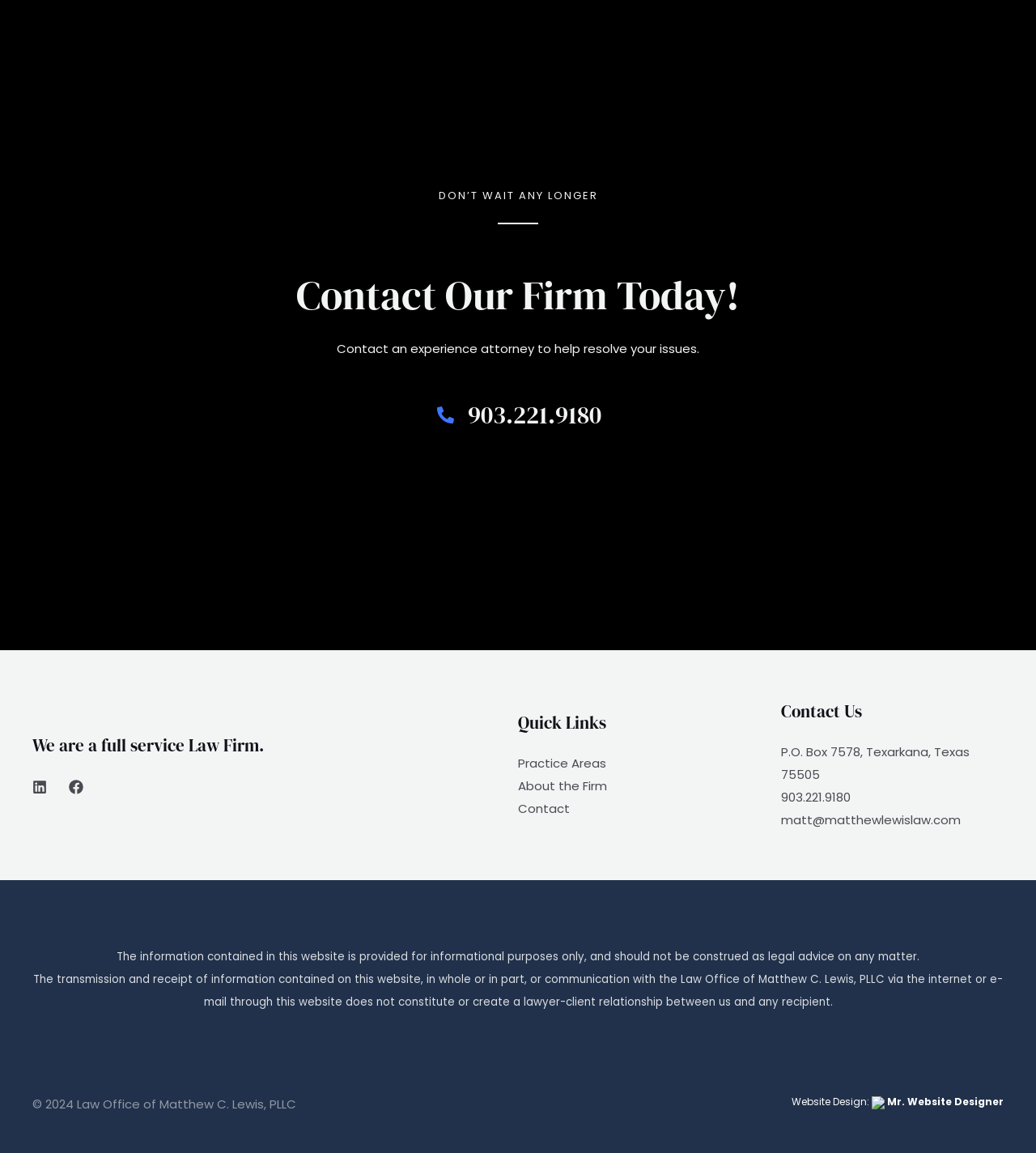Determine the bounding box coordinates for the clickable element to execute this instruction: "Call the law firm". Provide the coordinates as four float numbers between 0 and 1, i.e., [left, top, right, bottom].

[0.168, 0.34, 0.832, 0.379]